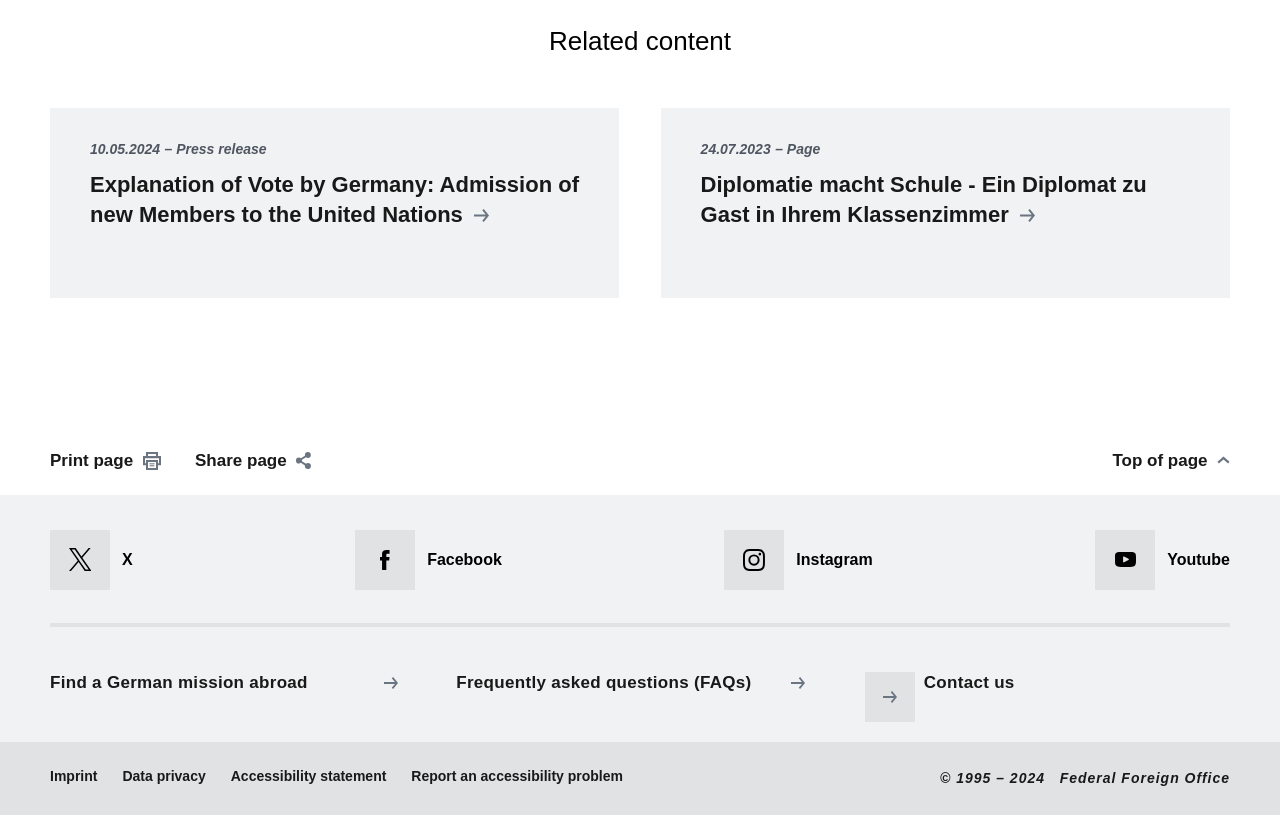Extract the bounding box coordinates of the UI element described: "Report an accessibility problem". Provide the coordinates in the format [left, top, right, bottom] with values ranging from 0 to 1.

[0.321, 0.942, 0.487, 0.962]